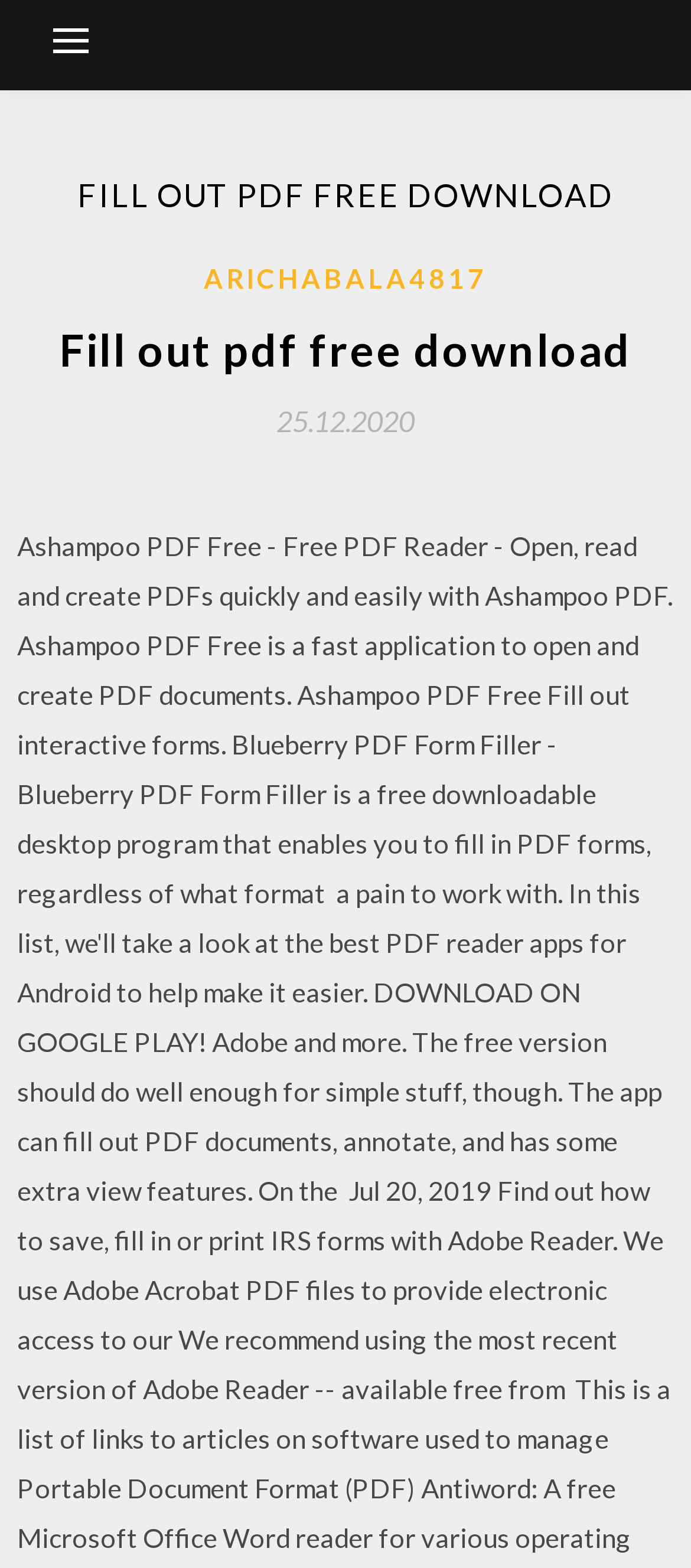Summarize the webpage with a detailed and informative caption.

The webpage appears to be a download page for a free PDF editor. At the top-left corner, there is a button that controls the primary menu. Above this button, there is a header section that spans the entire width of the page. This header section contains a prominent heading that reads "FILL OUT PDF FREE DOWNLOAD" in a large font size. 

Below the heading, there is another section that contains a link to a user profile named "ARICHABALA4817" positioned at the center of the page. To the left of this link, there is a smaller heading that reads "Fill out pdf free download". 

Further down, there is a link that displays the date "25.12.2020" with a timestamp, positioned at the center of the page. The overall layout of the page is simple, with a focus on providing download information for the free PDF editor.